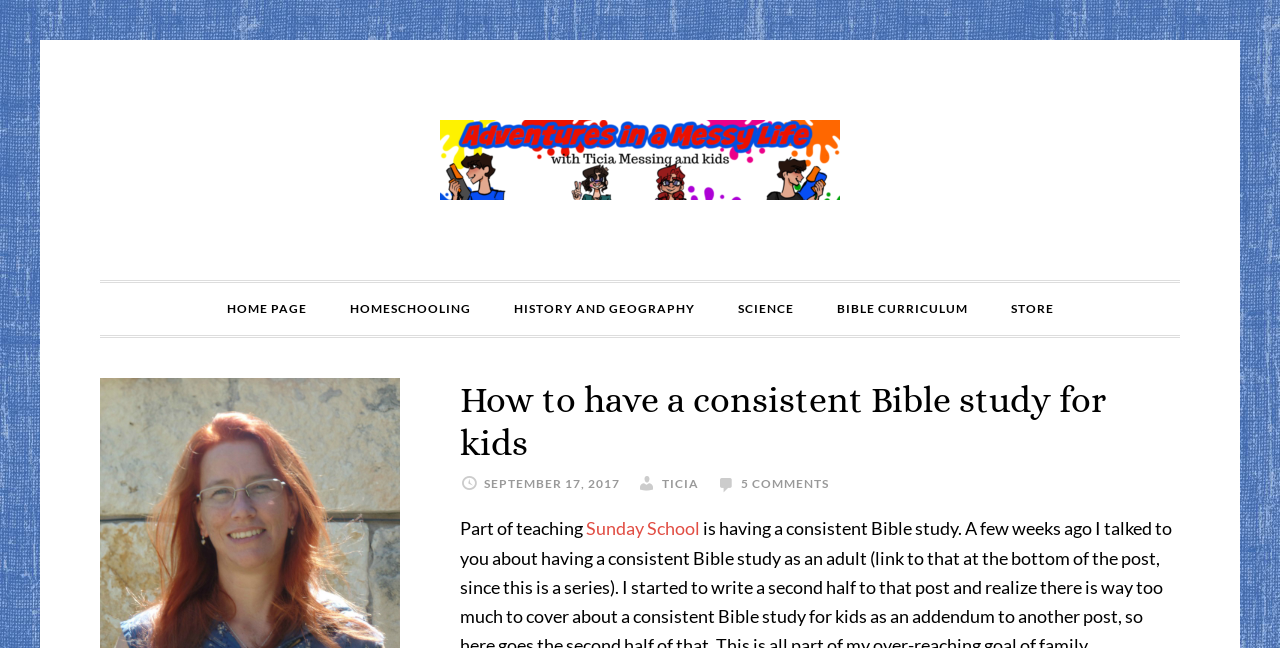Show the bounding box coordinates of the region that should be clicked to follow the instruction: "read sunday school."

[0.458, 0.798, 0.547, 0.832]